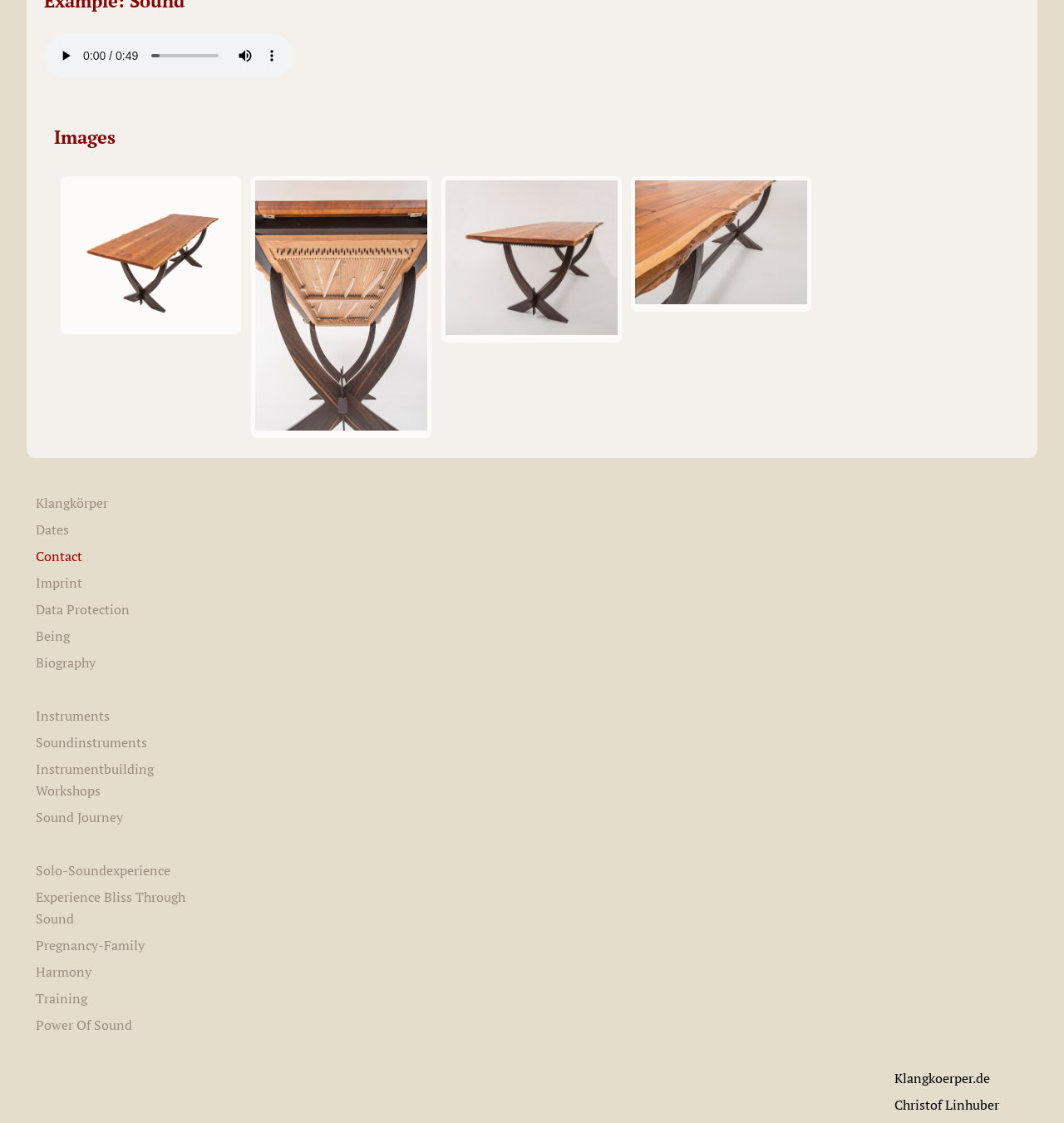What is the name of the person associated with the website?
Examine the image closely and answer the question with as much detail as possible.

The static text at the bottom of the webpage reads 'Christof Linhuber', which suggests that this person is associated with the website, possibly as the owner or creator.